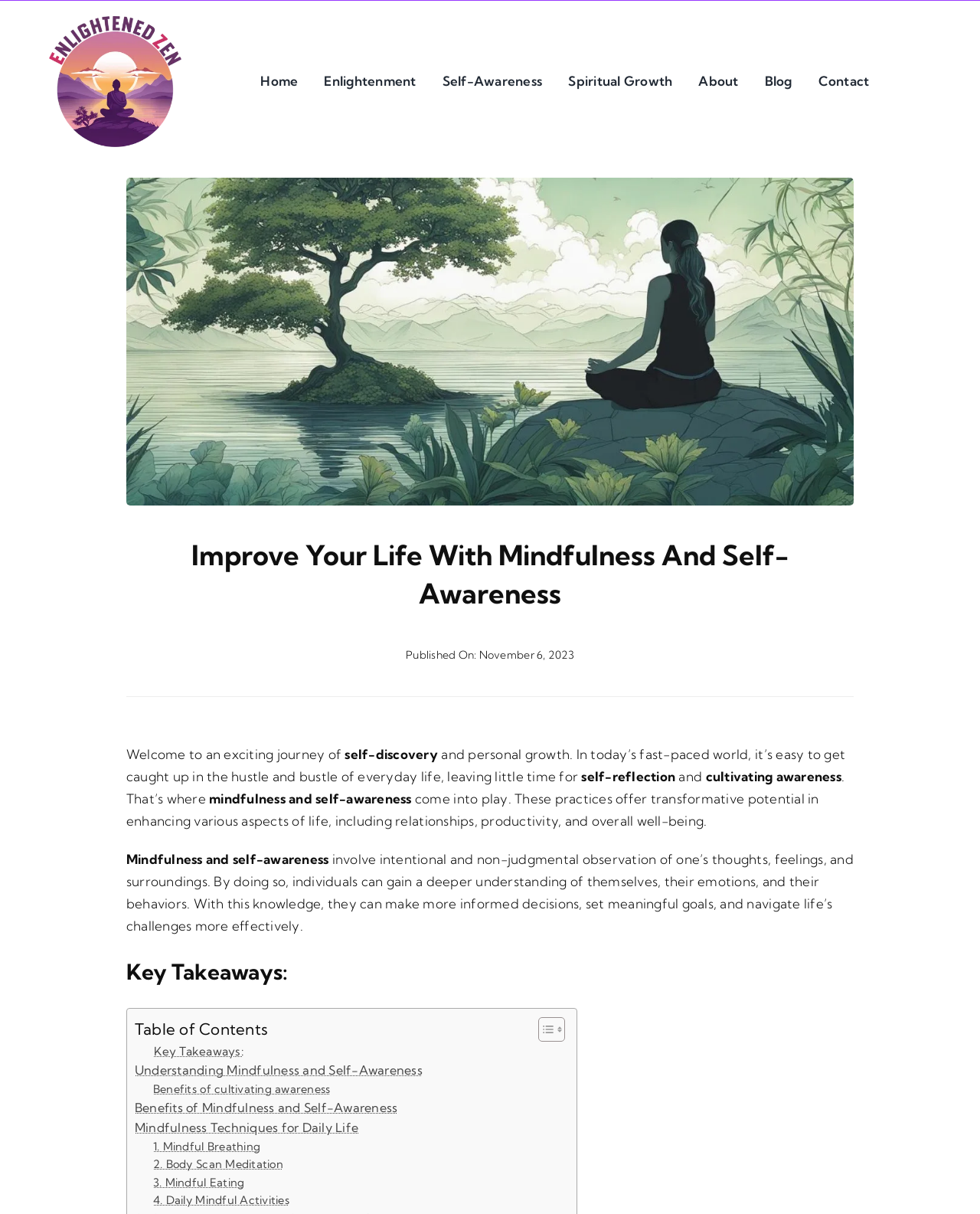Locate the bounding box coordinates of the clickable part needed for the task: "Read the article about 'Self-Awareness'".

[0.451, 0.046, 0.553, 0.089]